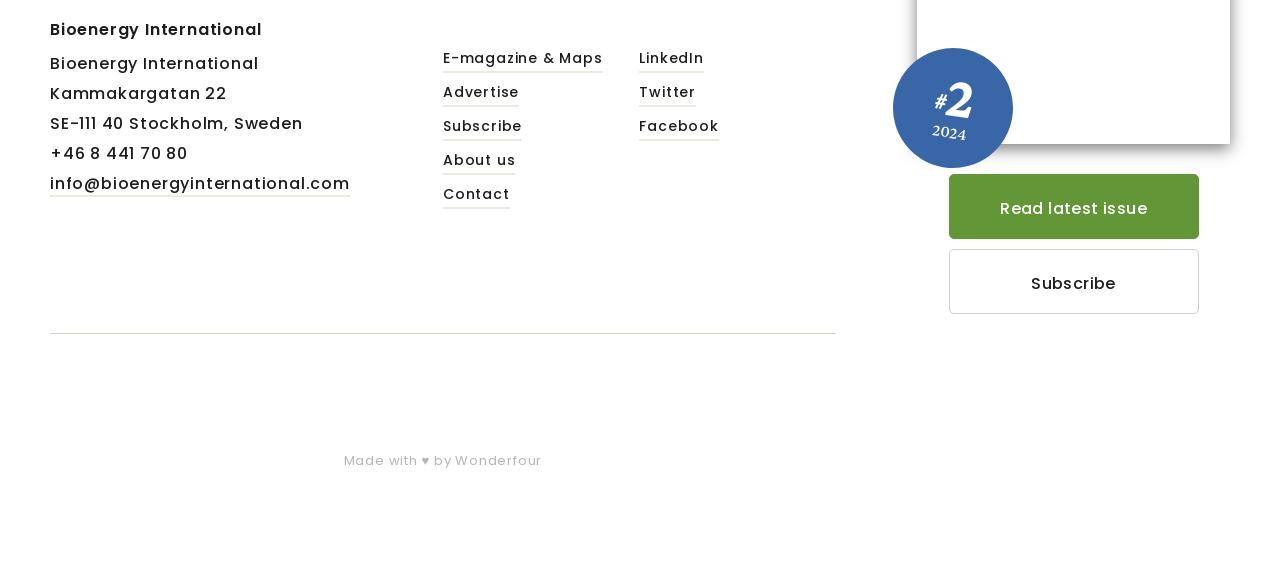Indicate the bounding box coordinates of the element that must be clicked to execute the instruction: "Visit the E-magazine & Maps page". The coordinates should be given as four float numbers between 0 and 1, i.e., [left, top, right, bottom].

[0.346, 0.087, 0.471, 0.128]